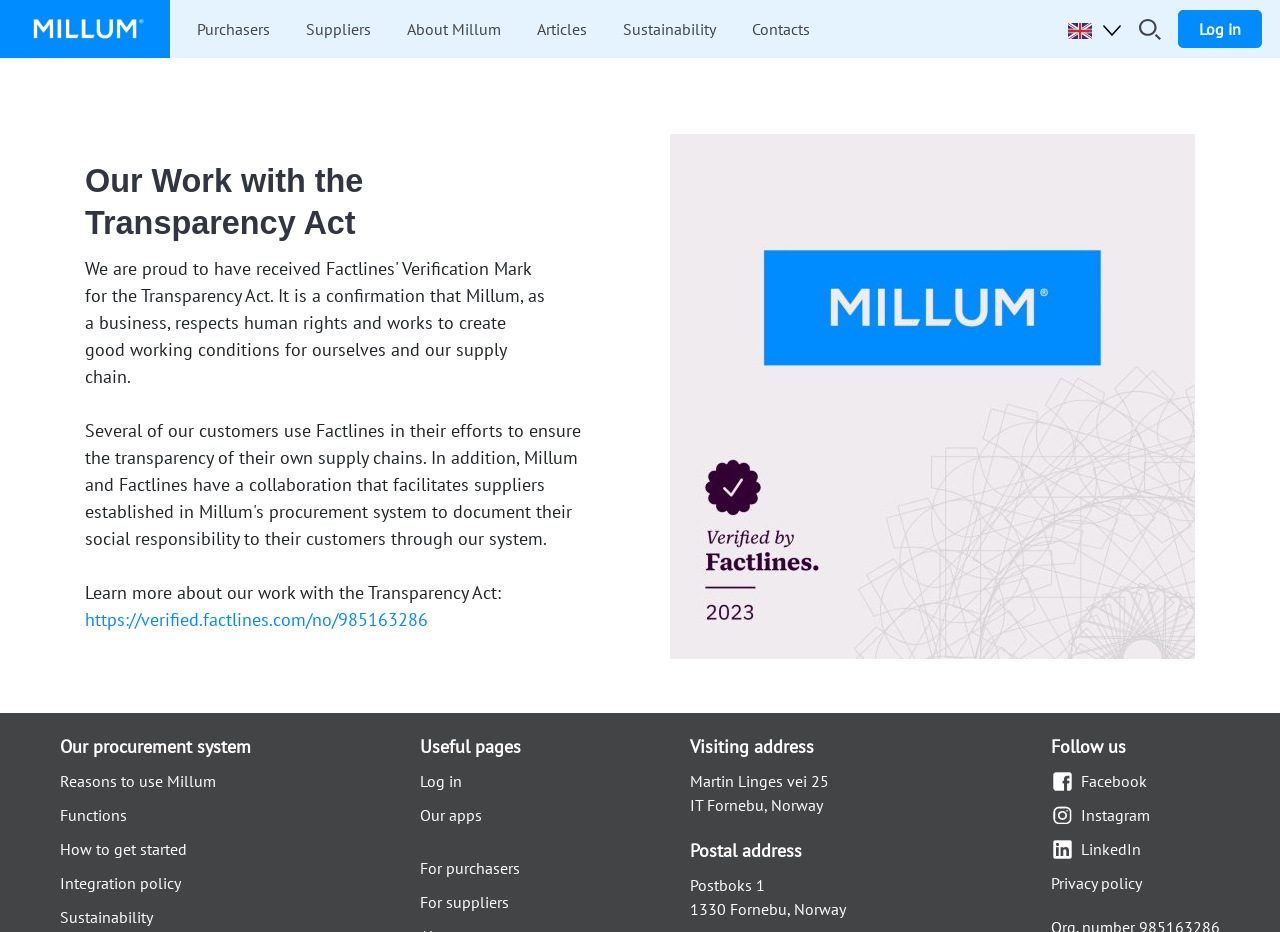Locate the bounding box of the UI element described in the following text: "Reasons to use Millum".

[0.047, 0.827, 0.169, 0.849]